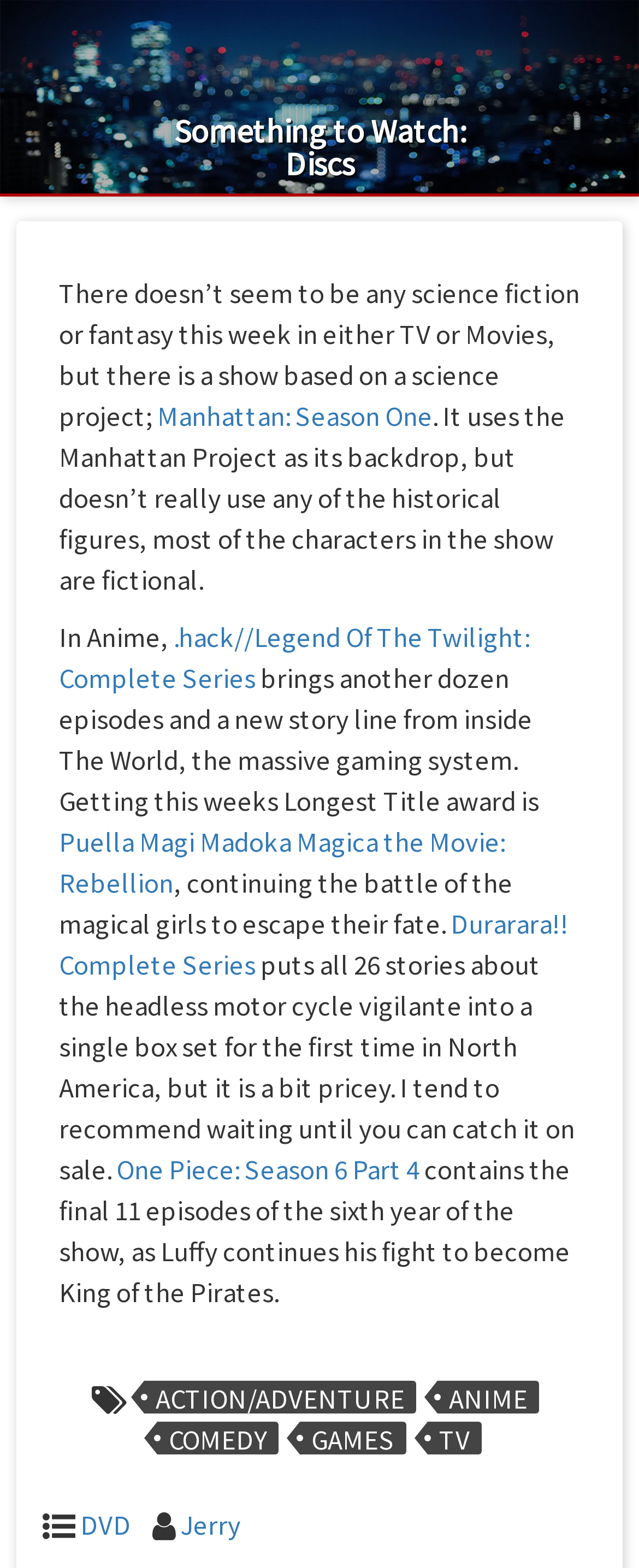What is the category of the link 'Puella Magi Madoka Magica the Movie: Rebellion'?
Answer the question with detailed information derived from the image.

The link 'Puella Magi Madoka Magica the Movie: Rebellion' is categorized under 'ANIME' because it is located near the link 'ANIME' with bounding box coordinates [0.685, 0.881, 0.844, 0.901].